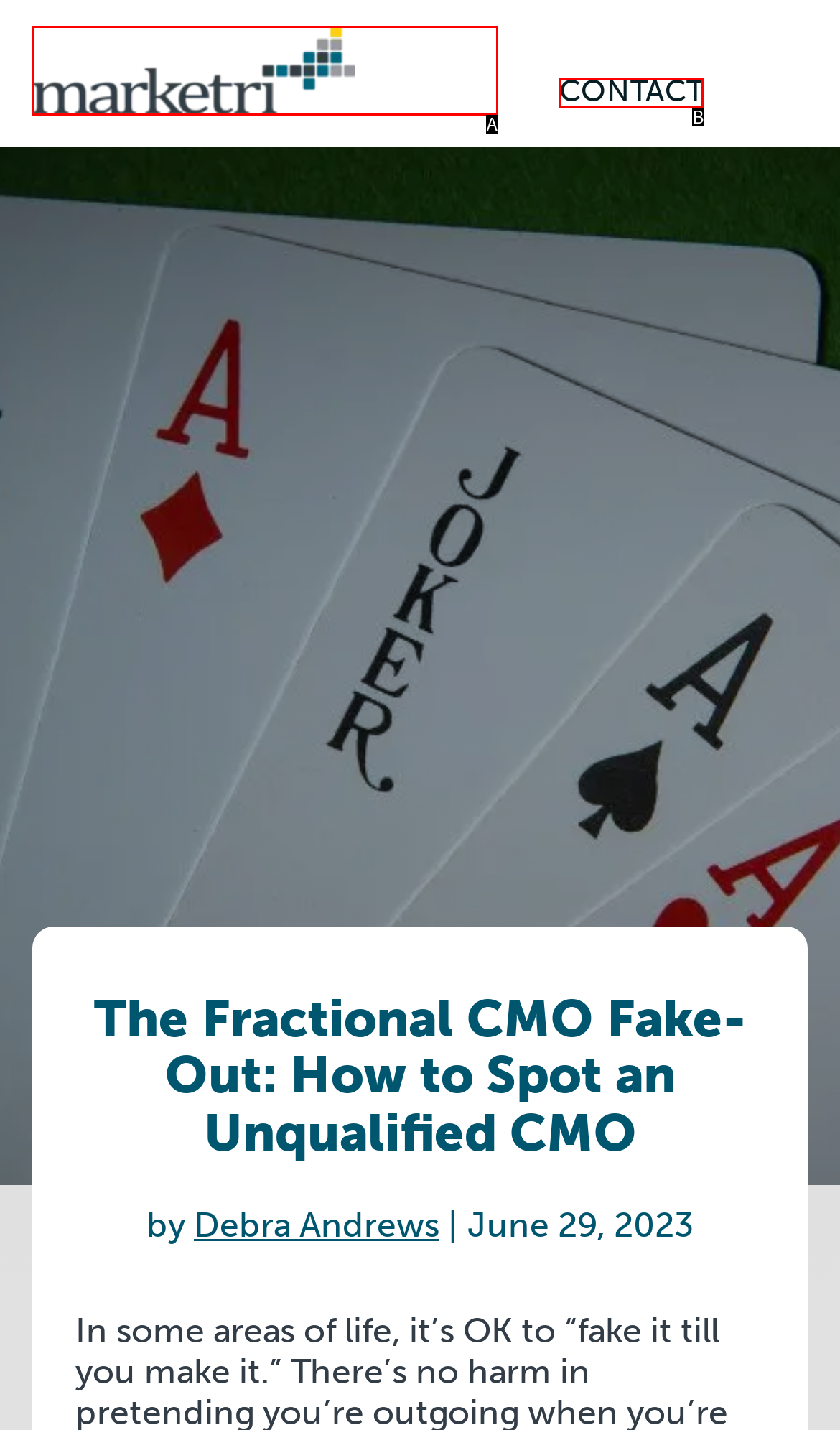Identify which HTML element matches the description: title="Marketri"
Provide your answer in the form of the letter of the correct option from the listed choices.

A